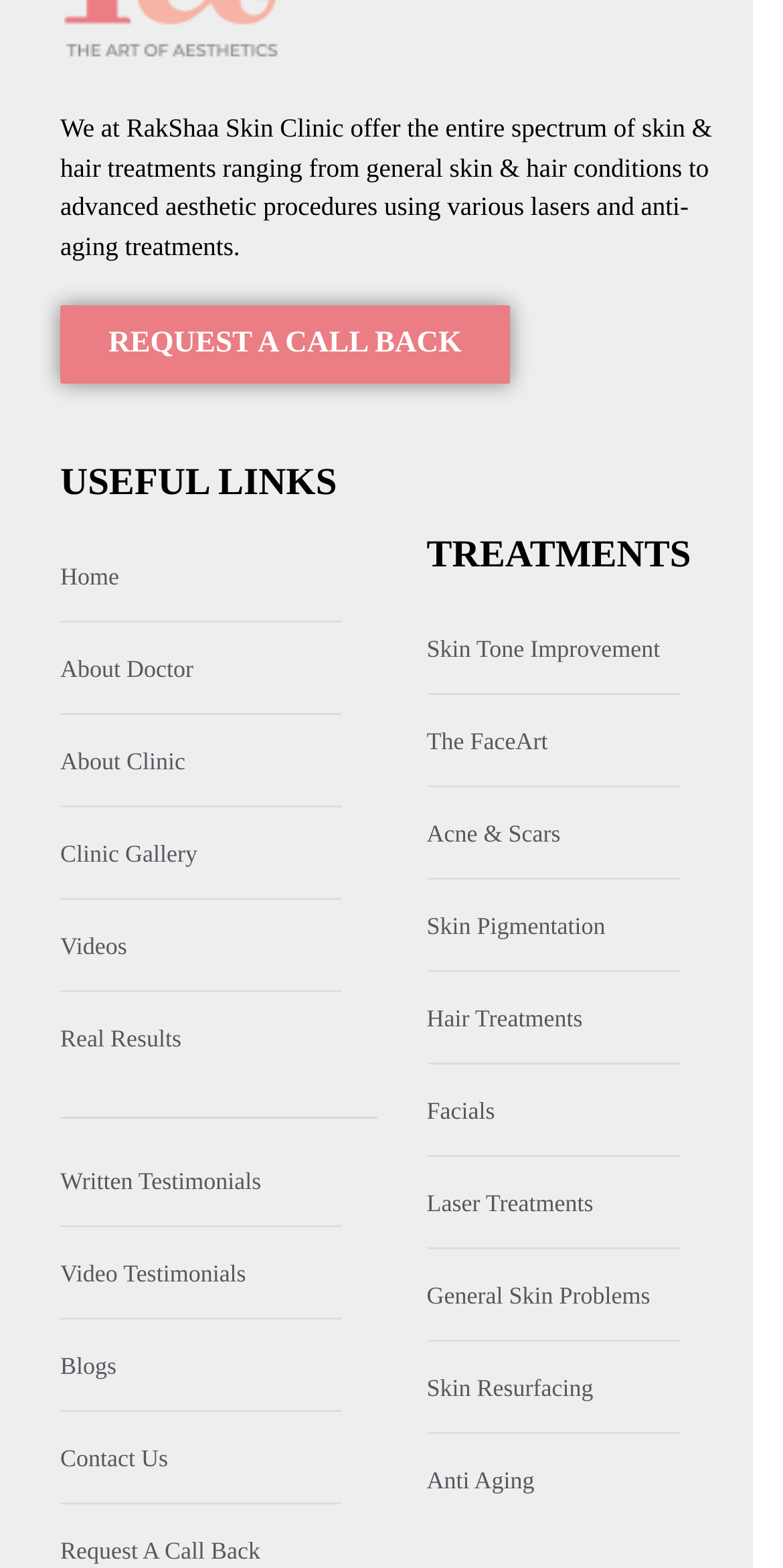What is the last treatment listed? Refer to the image and provide a one-word or short phrase answer.

Anti Aging